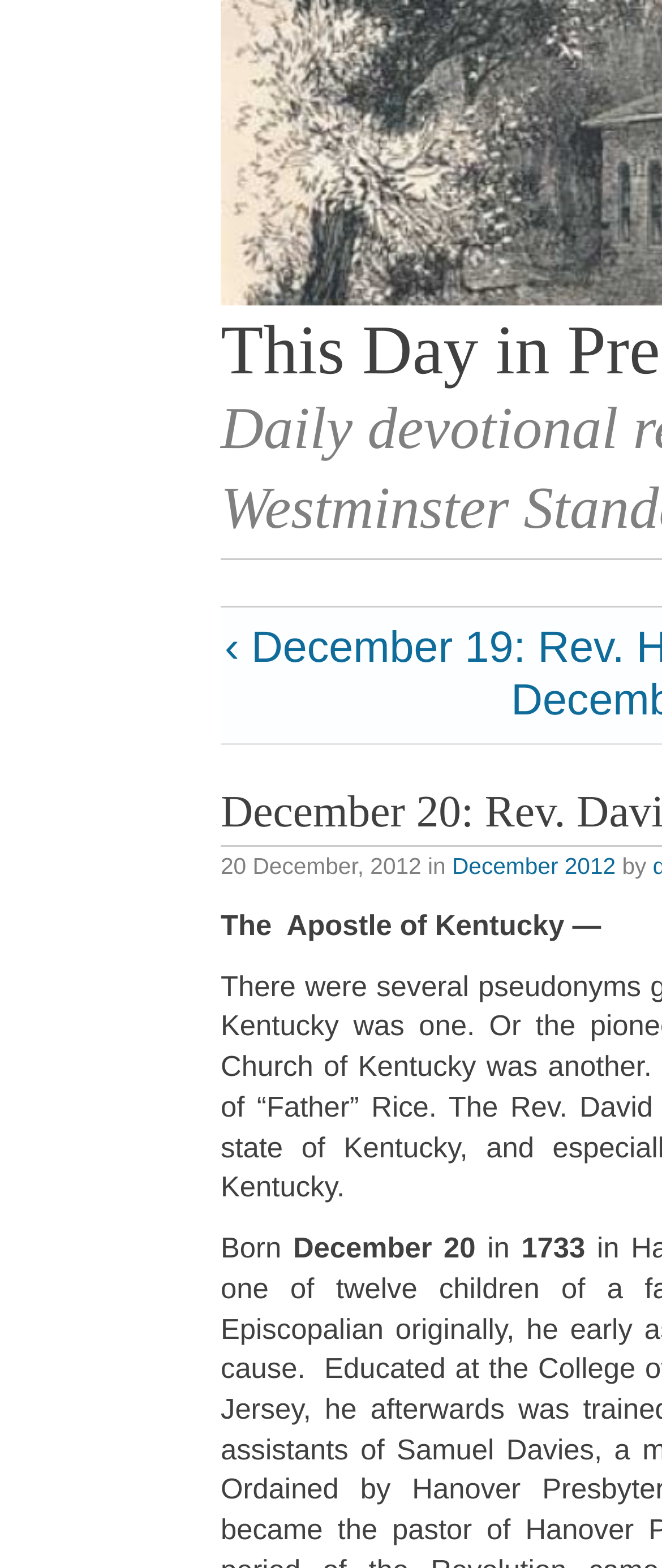Extract the main title from the webpage.

This Day in Presbyterian History